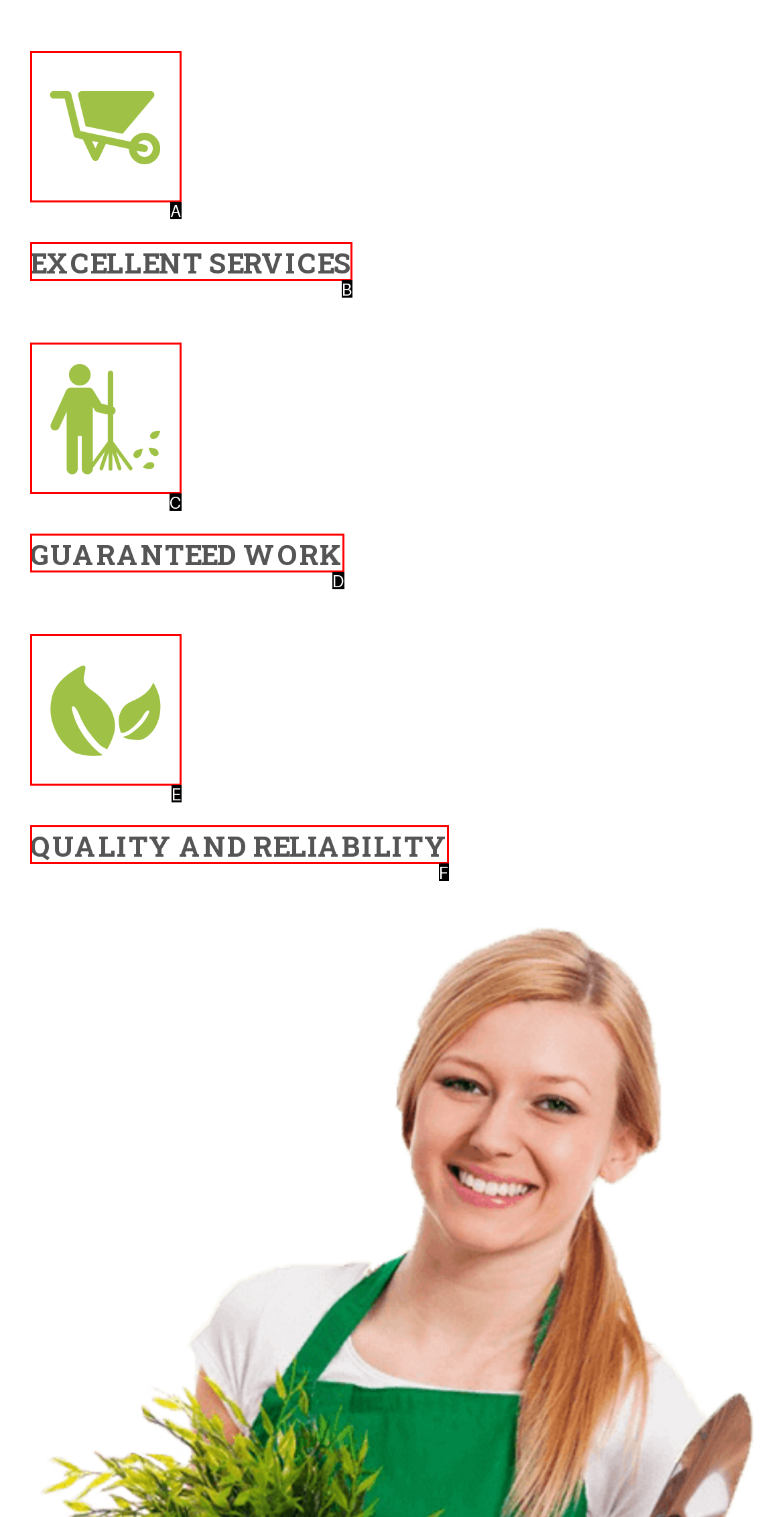Select the letter from the given choices that aligns best with the description: name="EMAIL" placeholder="Your email address". Reply with the specific letter only.

None